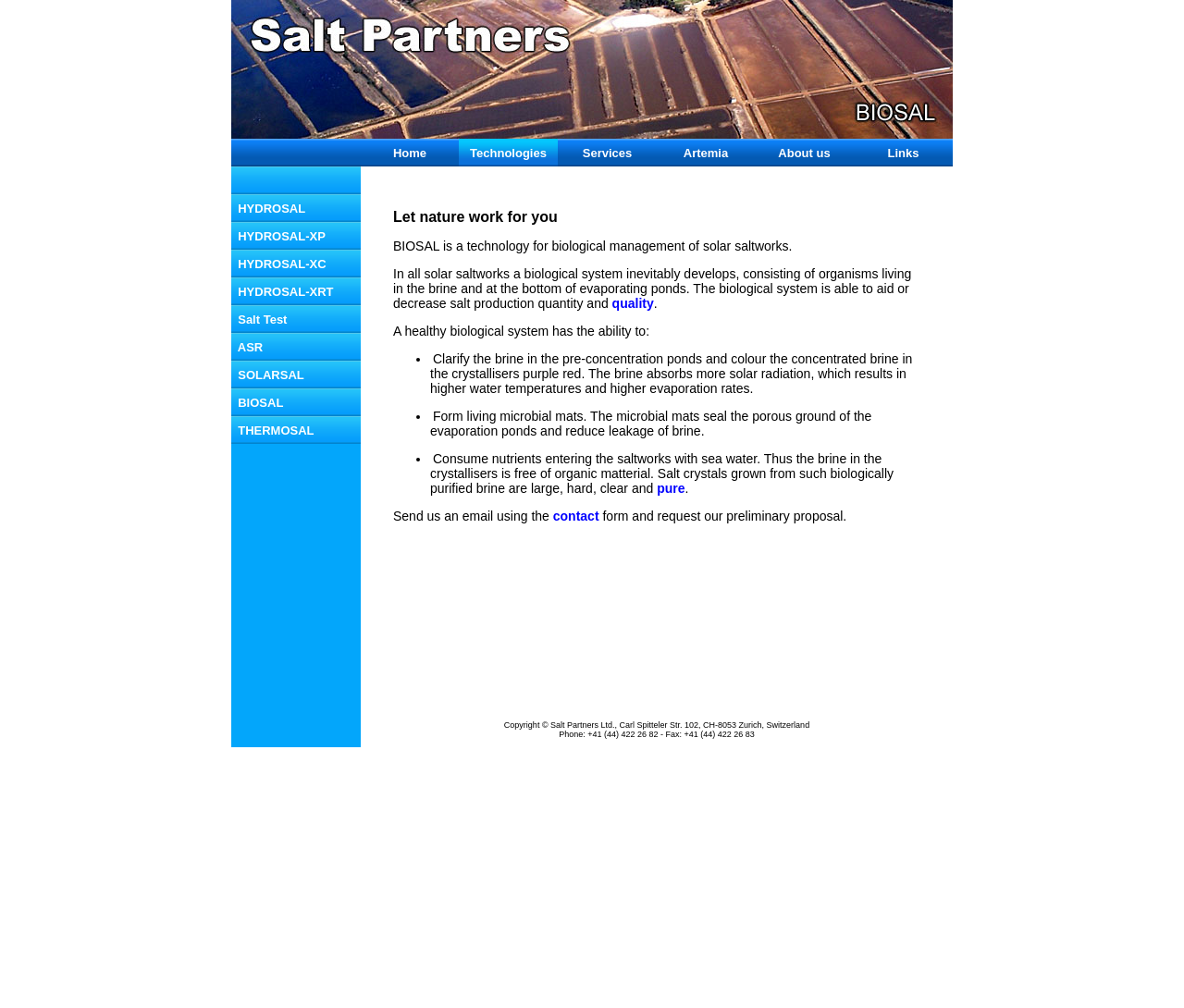Find the bounding box coordinates of the element to click in order to complete this instruction: "Call the phone number 770-365-3319". The bounding box coordinates must be four float numbers between 0 and 1, denoted as [left, top, right, bottom].

None